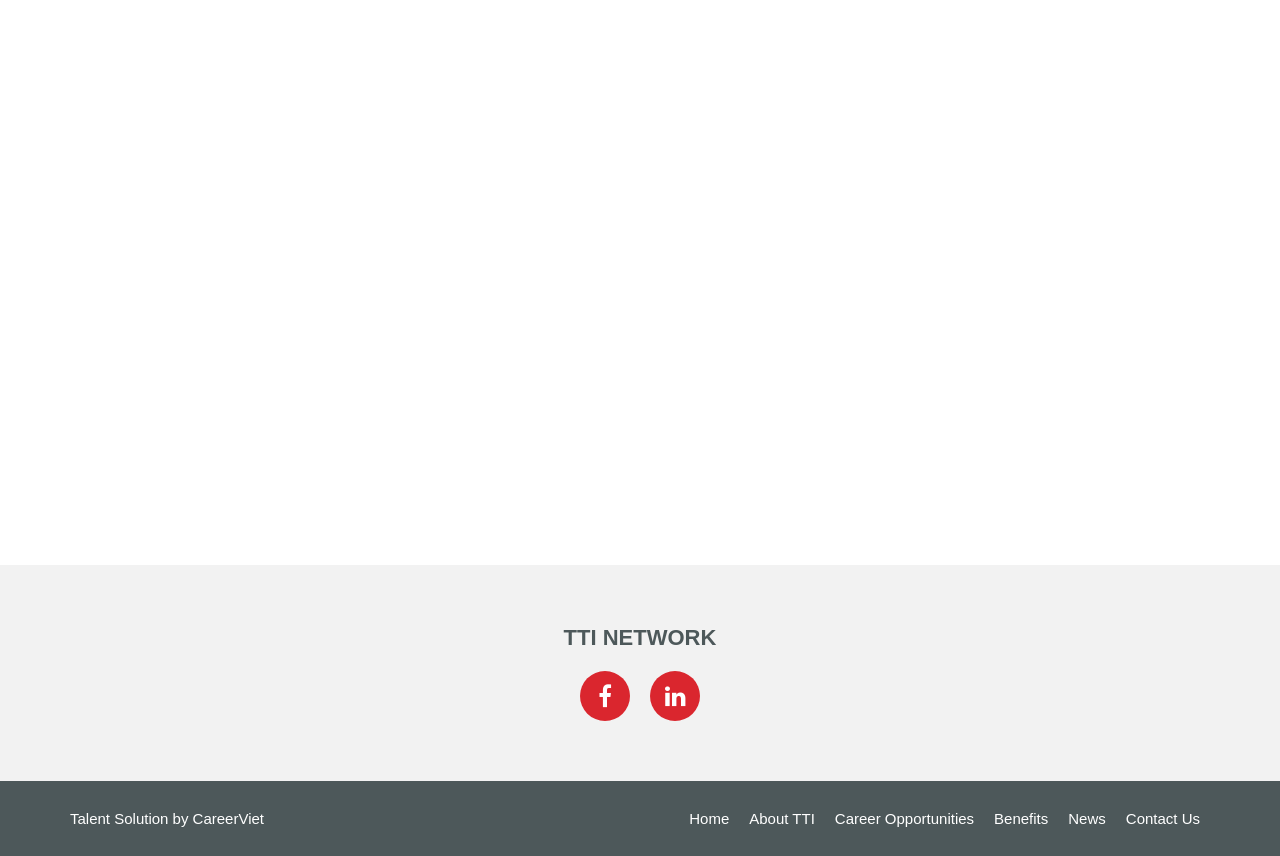Given the element description title="facebook", specify the bounding box coordinates of the corresponding UI element in the format (top-left x, top-left y, bottom-right x, bottom-right y). All values must be between 0 and 1.

[0.453, 0.784, 0.492, 0.842]